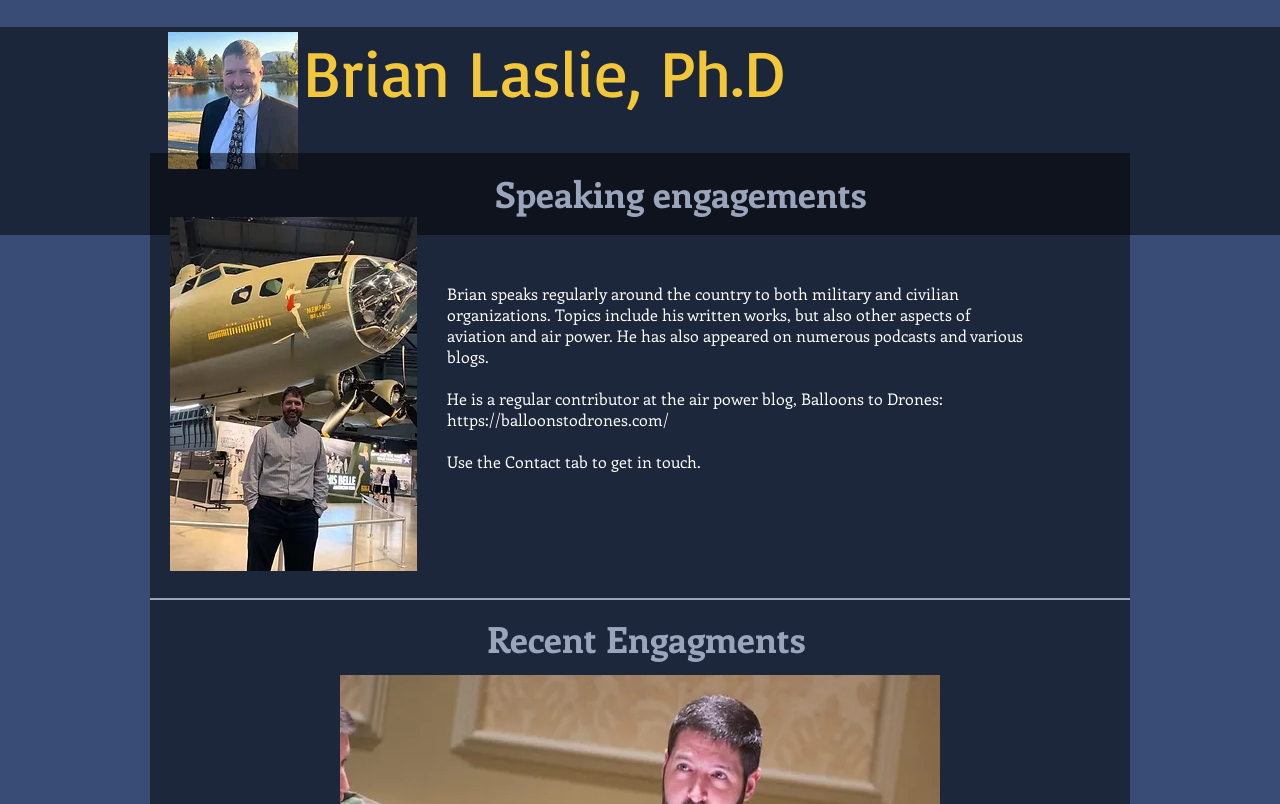Please provide a comprehensive response to the question based on the details in the image: Where can Brian be contacted?

According to the StaticText 'Use the Contact tab to get in touch.', Brian can be contacted through the Contact tab on the webpage.